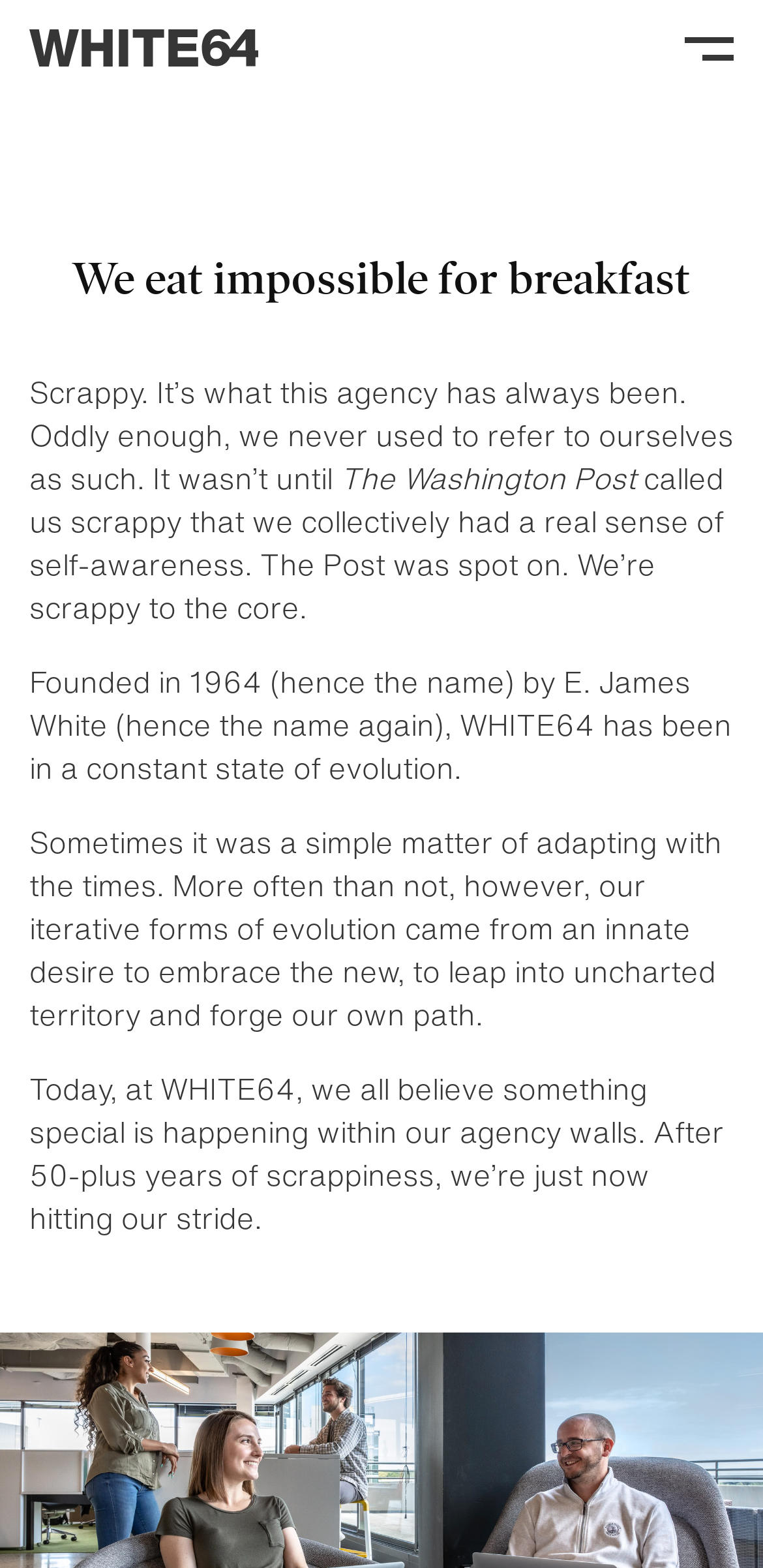Illustrate the webpage thoroughly, mentioning all important details.

The webpage is about the careers section of WHITE64, a company founded in 1964. At the top of the page, there are two identical WHITE64 logos, one on the left and one on the right, which take up a small portion of the screen. 

Below the logos, there is a heading that reads "We eat impossible for breakfast" in a prominent position. Underneath the heading, there is a block of text that describes the company's history and values. The text is divided into several paragraphs, each describing a different aspect of the company's culture and evolution. 

The first paragraph explains how the company came to be known as "scrappy" and how this term reflects its core values. The second paragraph mentions The Washington Post and how it referred to the company as "scrappy". The third paragraph provides a brief history of the company, including its founding in 1964 by E. James White. 

The fourth paragraph describes how the company has evolved over time, often by embracing new ideas and taking risks. The final paragraph expresses the company's excitement about its current state and its belief that something special is happening within its agency walls.